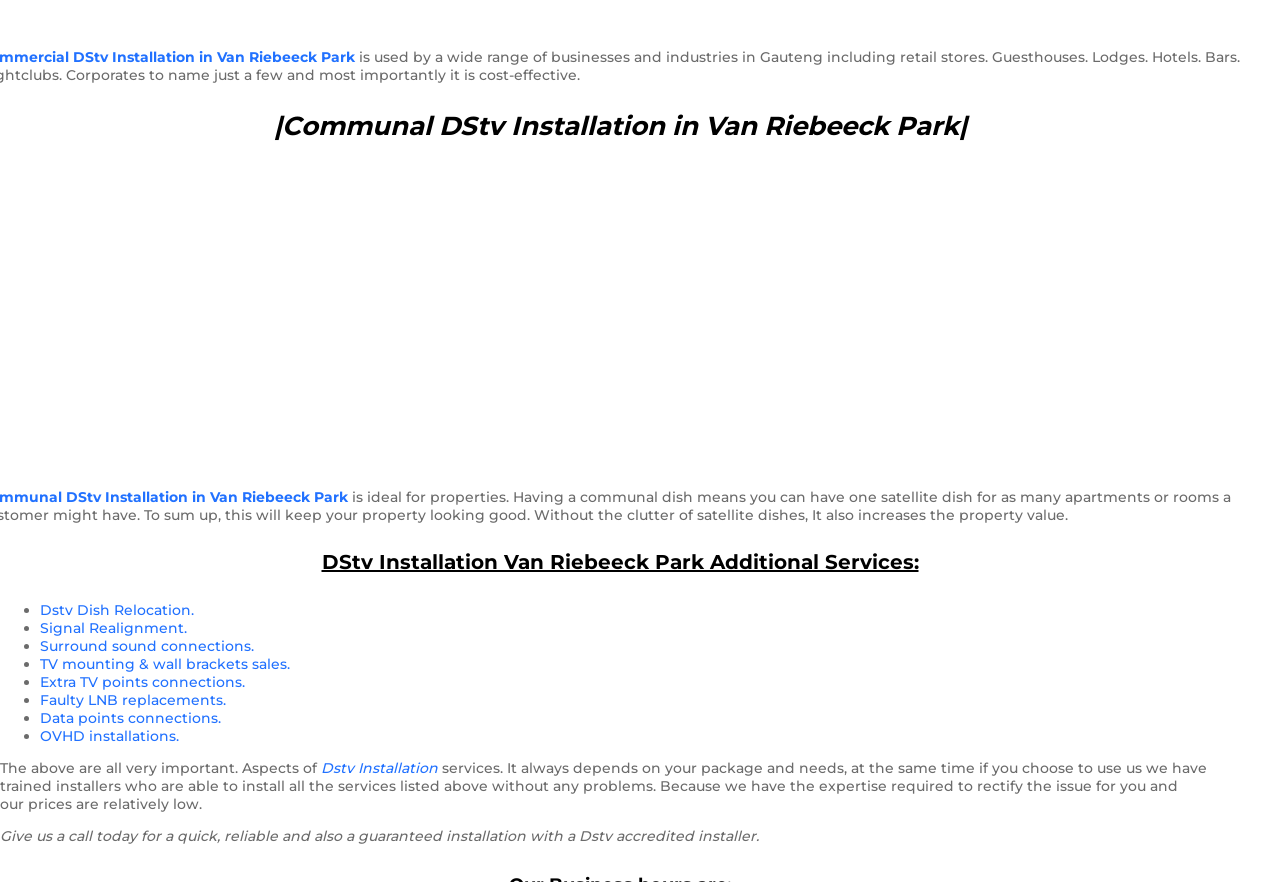Please use the details from the image to answer the following question comprehensively:
What is the tone of the webpage's content?

The tone of the webpage's content is informative, as it provides details about the communal DStv installation and additional services offered, and promotional, as it encourages the reader to choose their services and highlights the benefits of doing so.